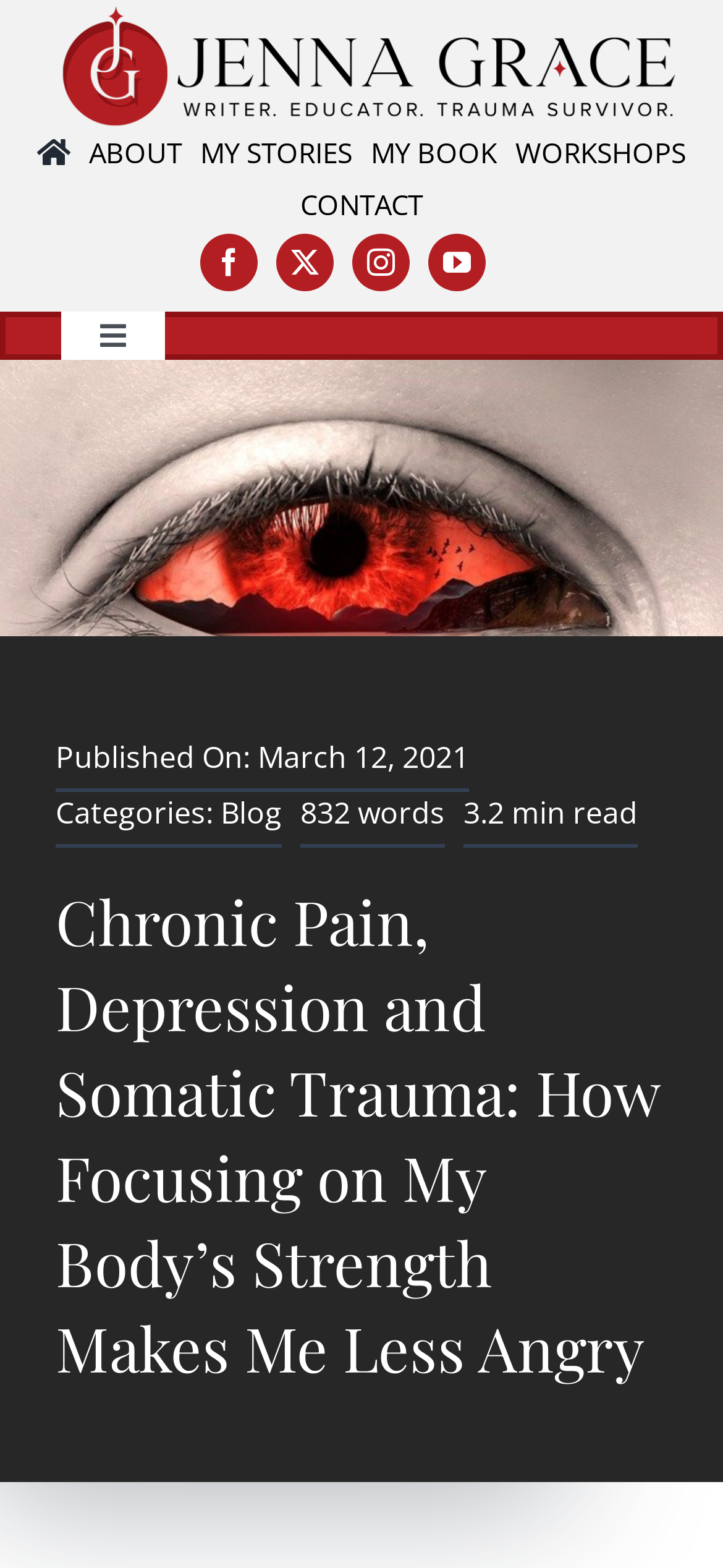Specify the bounding box coordinates (top-left x, top-left y, bottom-right x, bottom-right y) of the UI element in the screenshot that matches this description: My Stories

[0.264, 0.081, 0.5, 0.115]